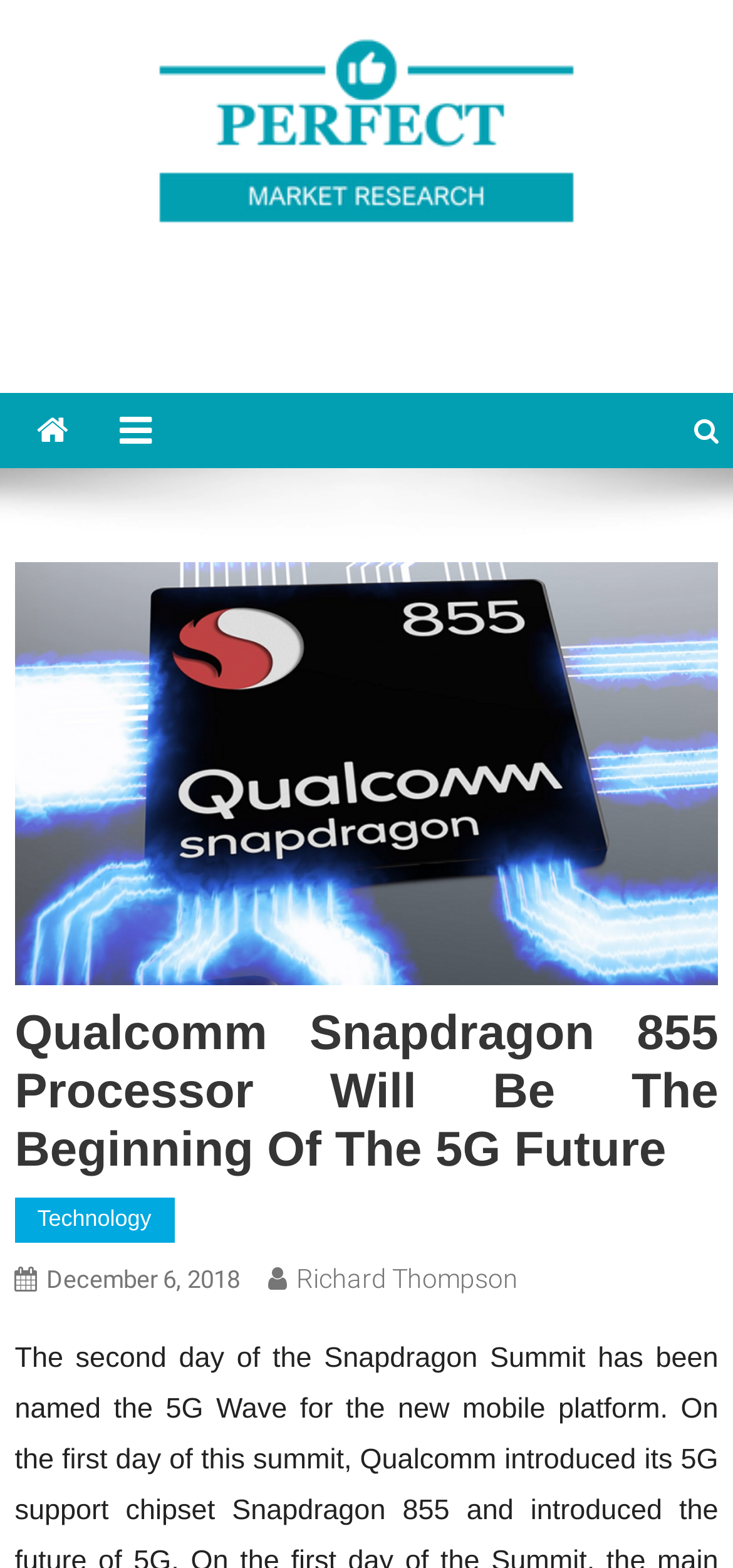Locate the bounding box coordinates for the element described below: "Articles". The coordinates must be four float values between 0 and 1, formatted as [left, top, right, bottom].

None